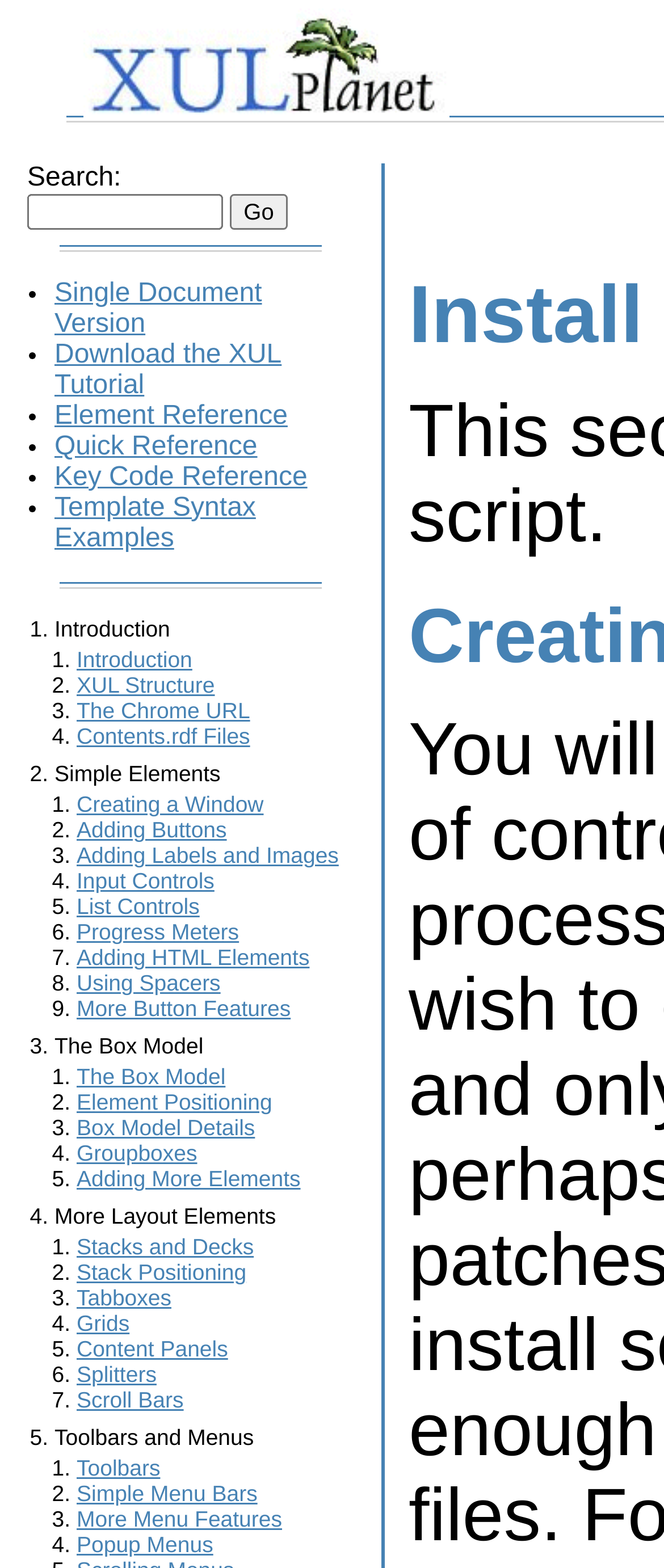Could you highlight the region that needs to be clicked to execute the instruction: "Search for XUL scripts"?

[0.041, 0.124, 0.335, 0.147]